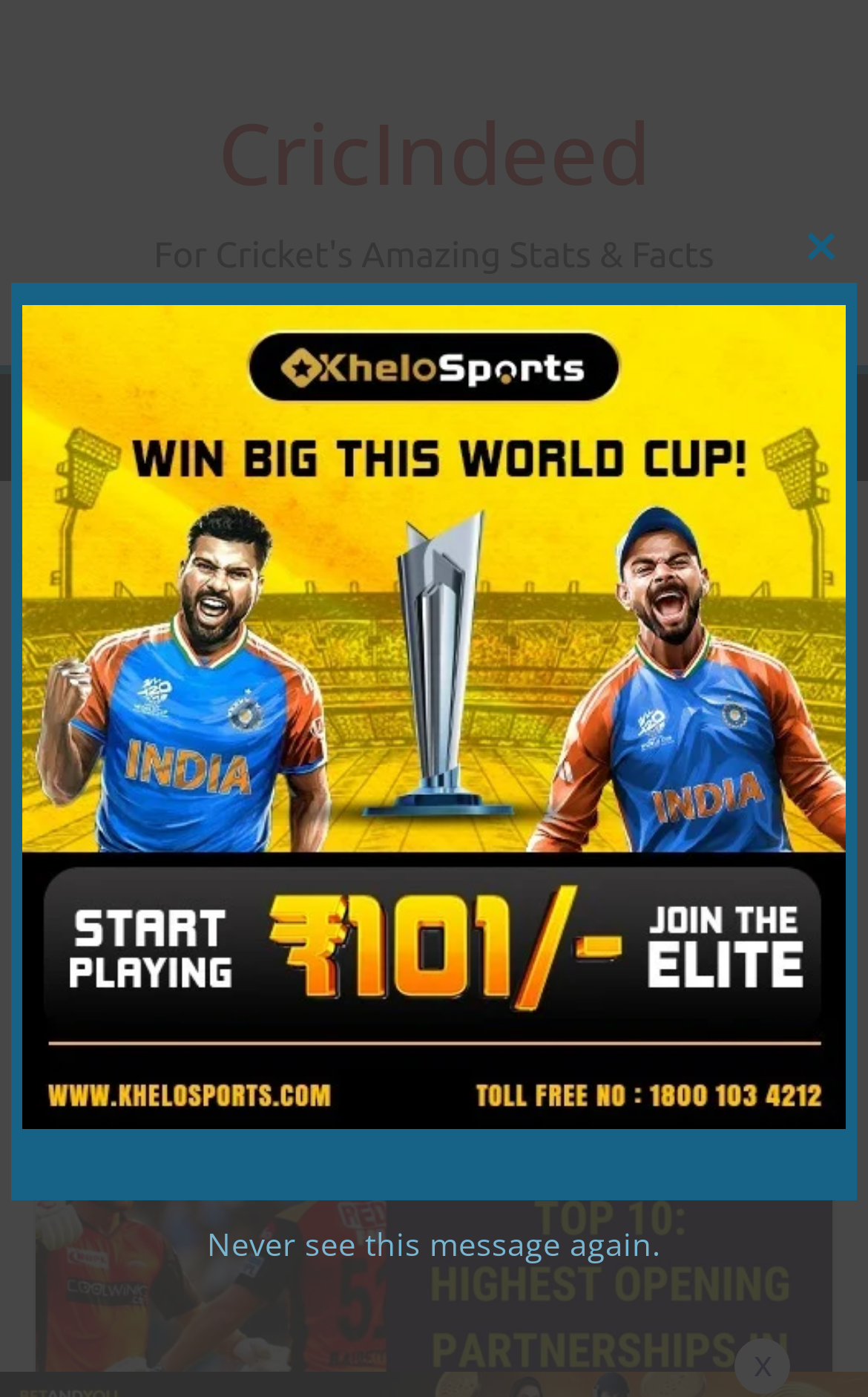Determine the bounding box coordinates (top-left x, top-left y, bottom-right x, bottom-right y) of the UI element described in the following text: CricIndeed

[0.251, 0.067, 0.749, 0.15]